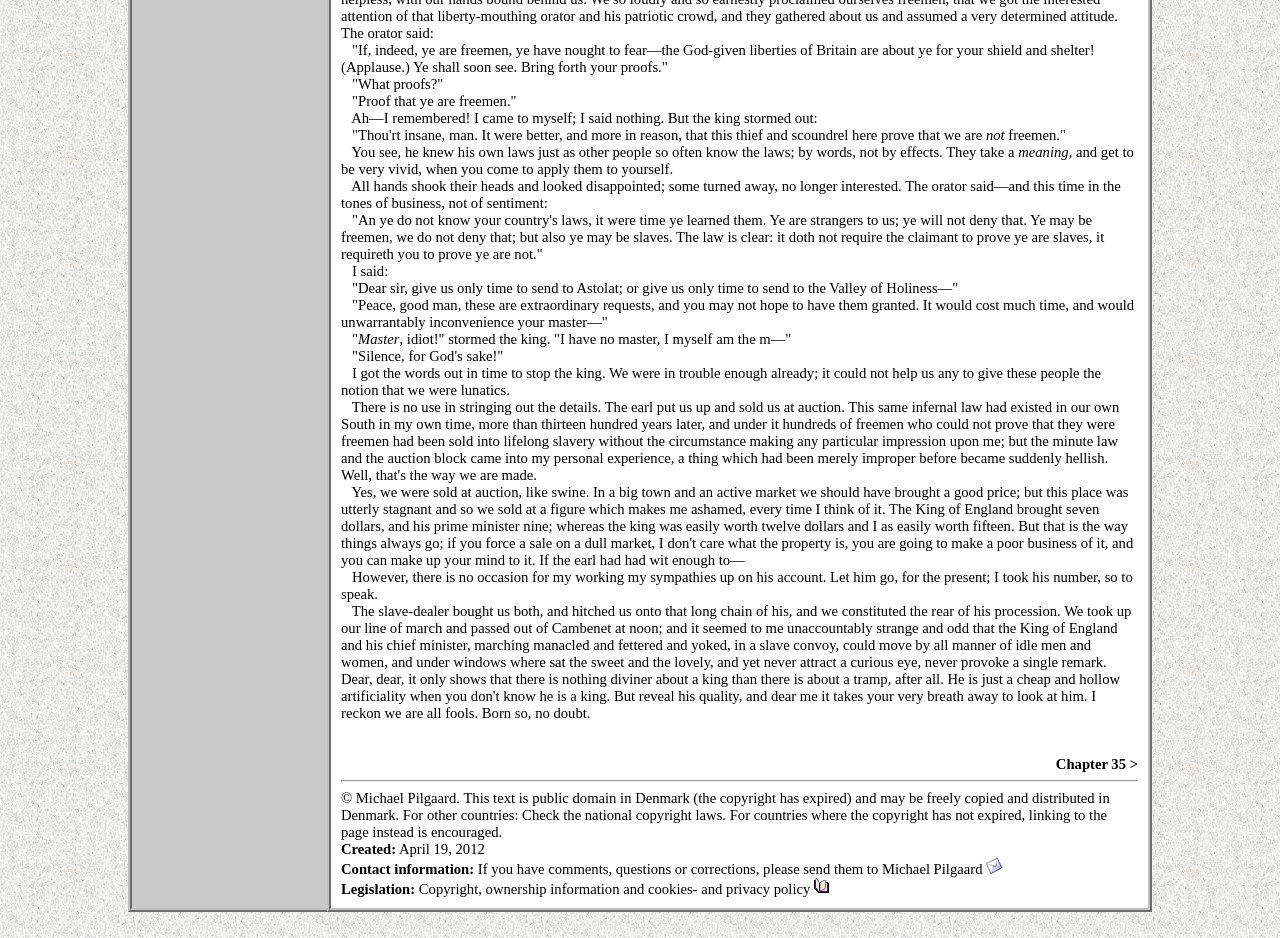Provide the bounding box coordinates for the specified HTML element described in this description: "Chapter 35 >". The coordinates should be four float numbers ranging from 0 to 1, in the format [left, top, right, bottom].

[0.825, 0.806, 0.889, 0.823]